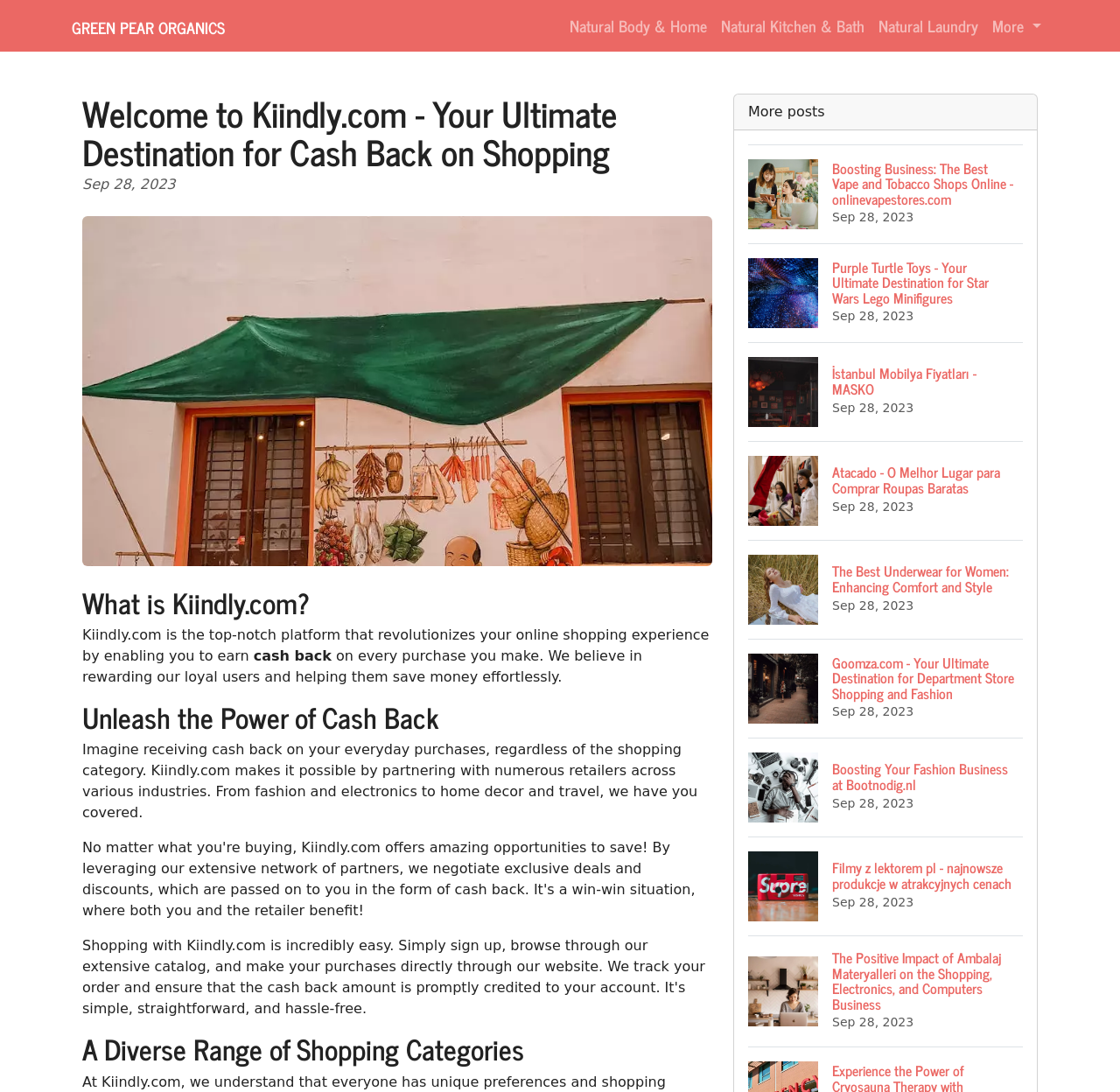Determine the coordinates of the bounding box for the clickable area needed to execute this instruction: "Explore Natural Body & Home".

[0.503, 0.006, 0.638, 0.041]